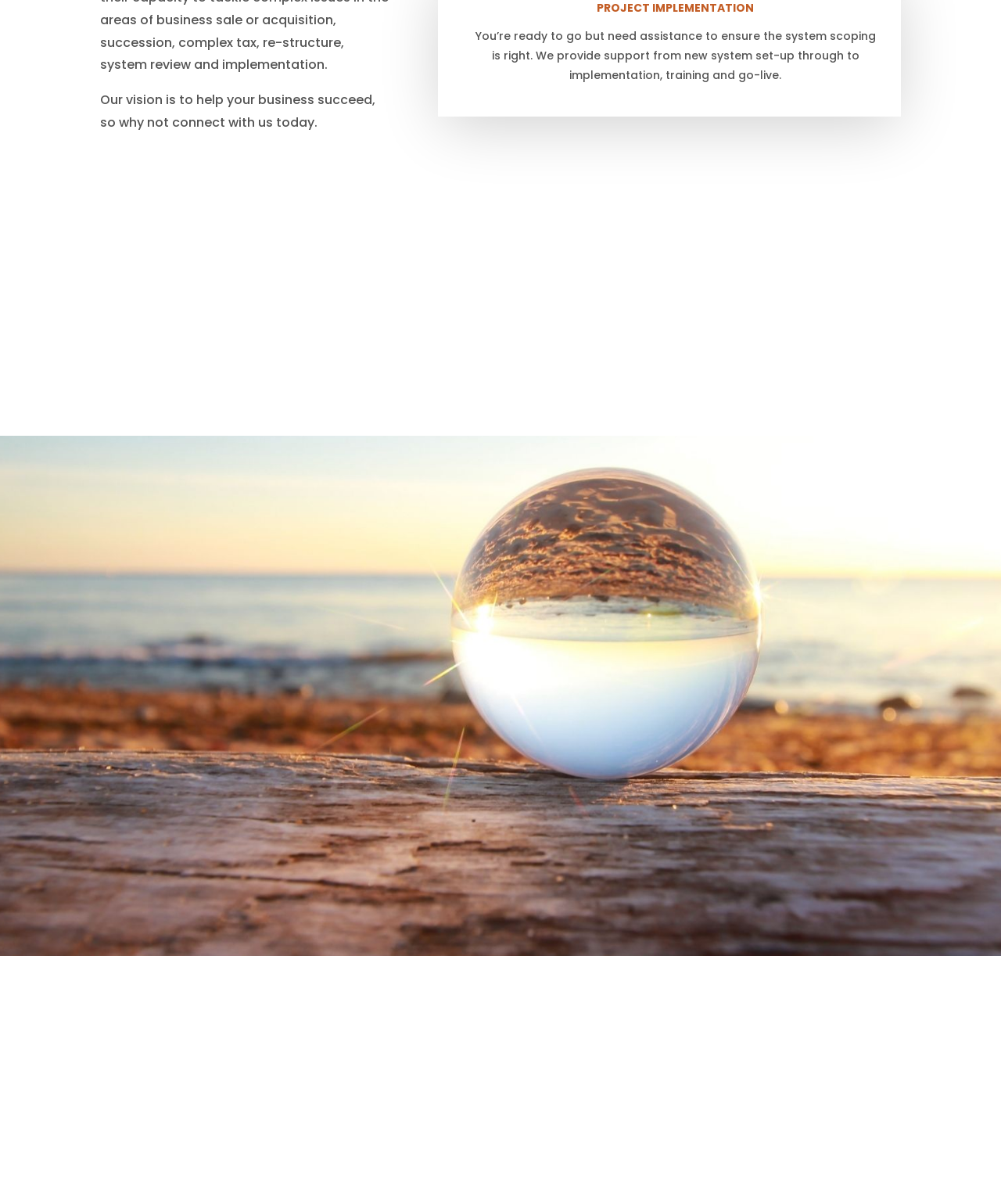Please specify the bounding box coordinates of the clickable region to carry out the following instruction: "Read about banking and finance services". The coordinates should be four float numbers between 0 and 1, in the format [left, top, right, bottom].

[0.483, 0.129, 0.866, 0.152]